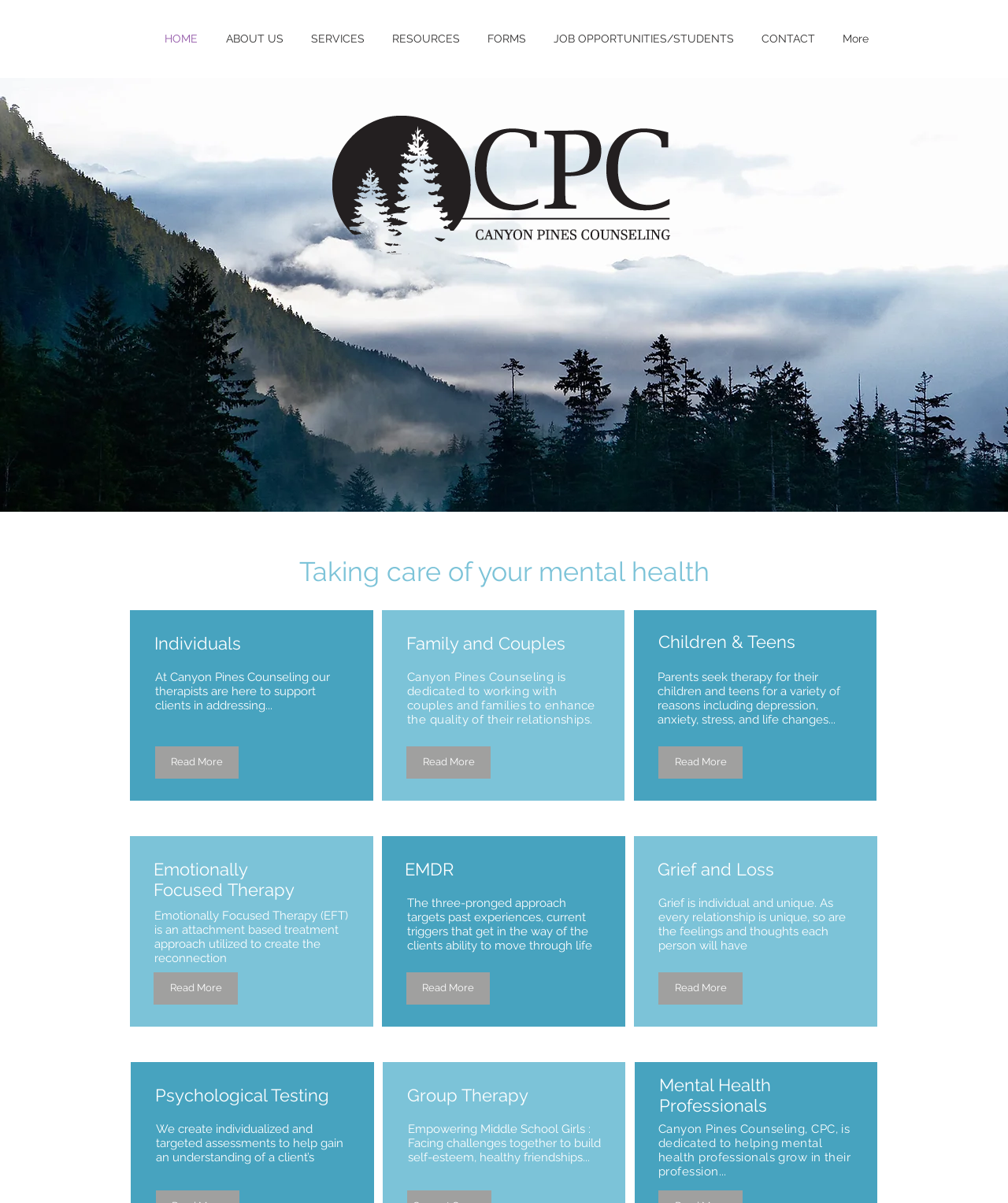Use a single word or phrase to answer the question: What is the goal of Canyon Pines Counseling for mental health professionals?

To help them grow